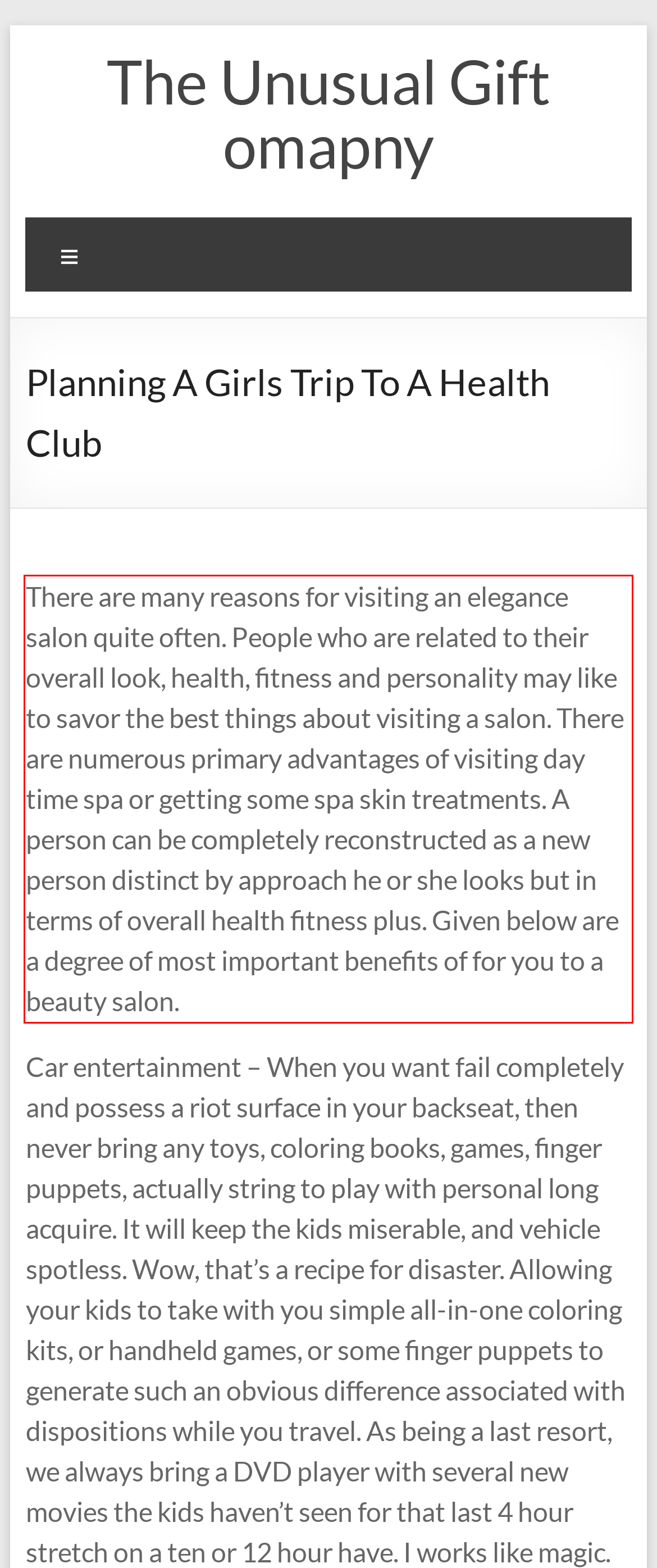With the given screenshot of a webpage, locate the red rectangle bounding box and extract the text content using OCR.

There are many reasons for visiting an elegance salon quite often. People who are related to their overall look, health, fitness and personality may like to savor the best things about visiting a salon. There are numerous primary advantages of visiting day time spa or getting some spa skin treatments. A person can be completely reconstructed as a new person distinct by approach he or she looks but in terms of overall health fitness plus. Given below are a degree of most important benefits of for you to a beauty salon.